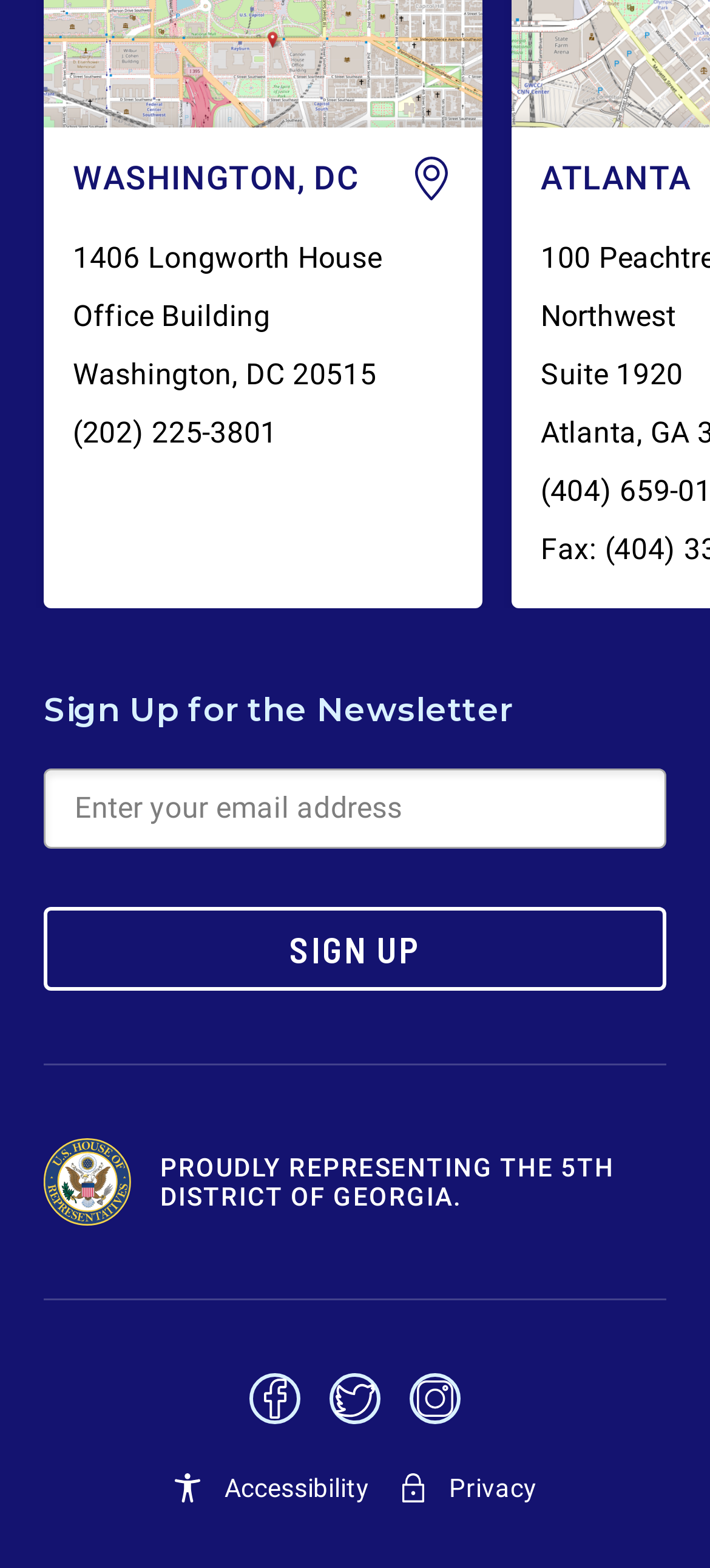Please examine the image and answer the question with a detailed explanation:
What is the city of the representative's office?

I found this information by reading the static text 'WASHINGTON, DC' and 'ATLANTA' which are located at the top of the webpage.